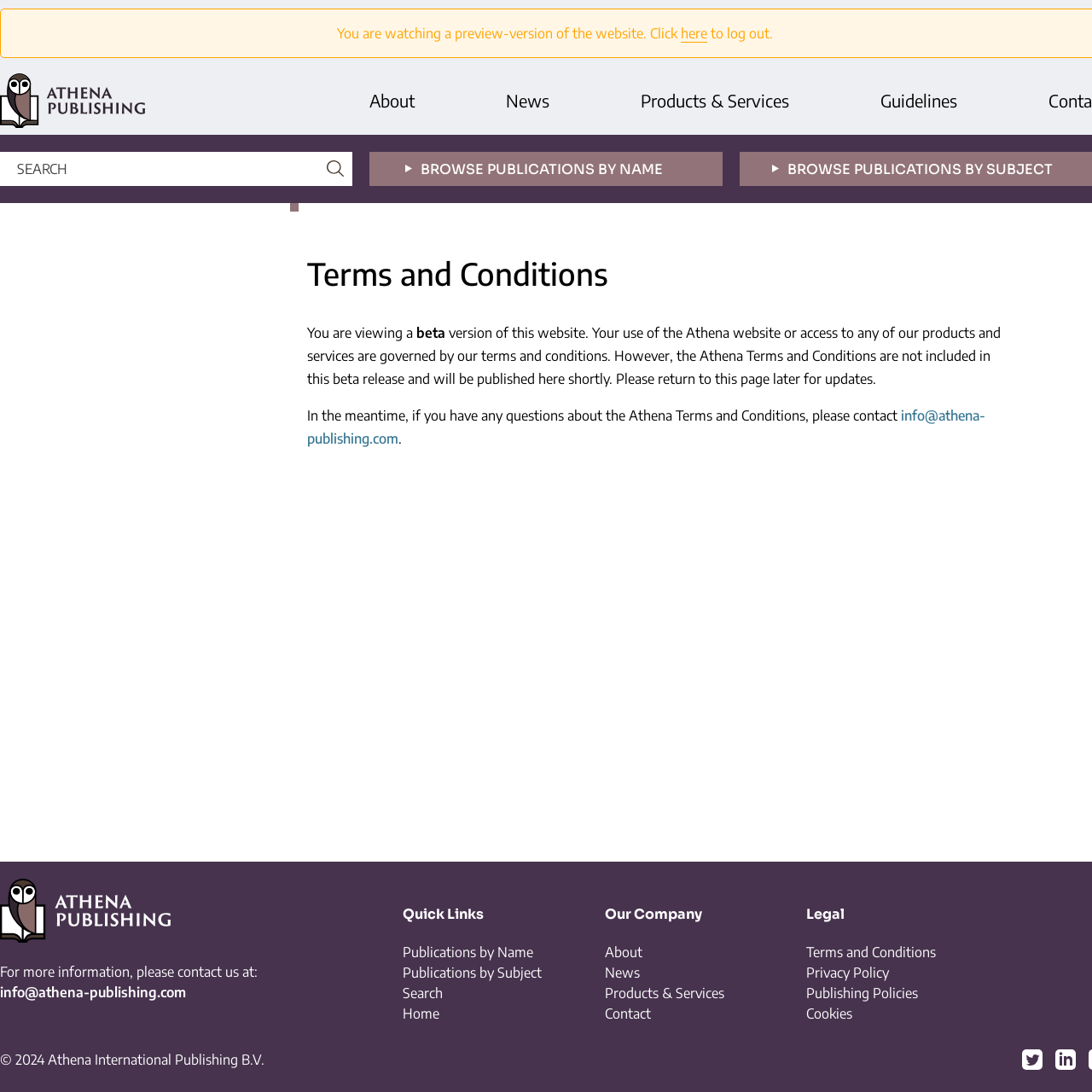Using the provided element description, identify the bounding box coordinates as (top-left x, top-left y, bottom-right x, bottom-right y). Ensure all values are between 0 and 1. Description: Made with Xara

None